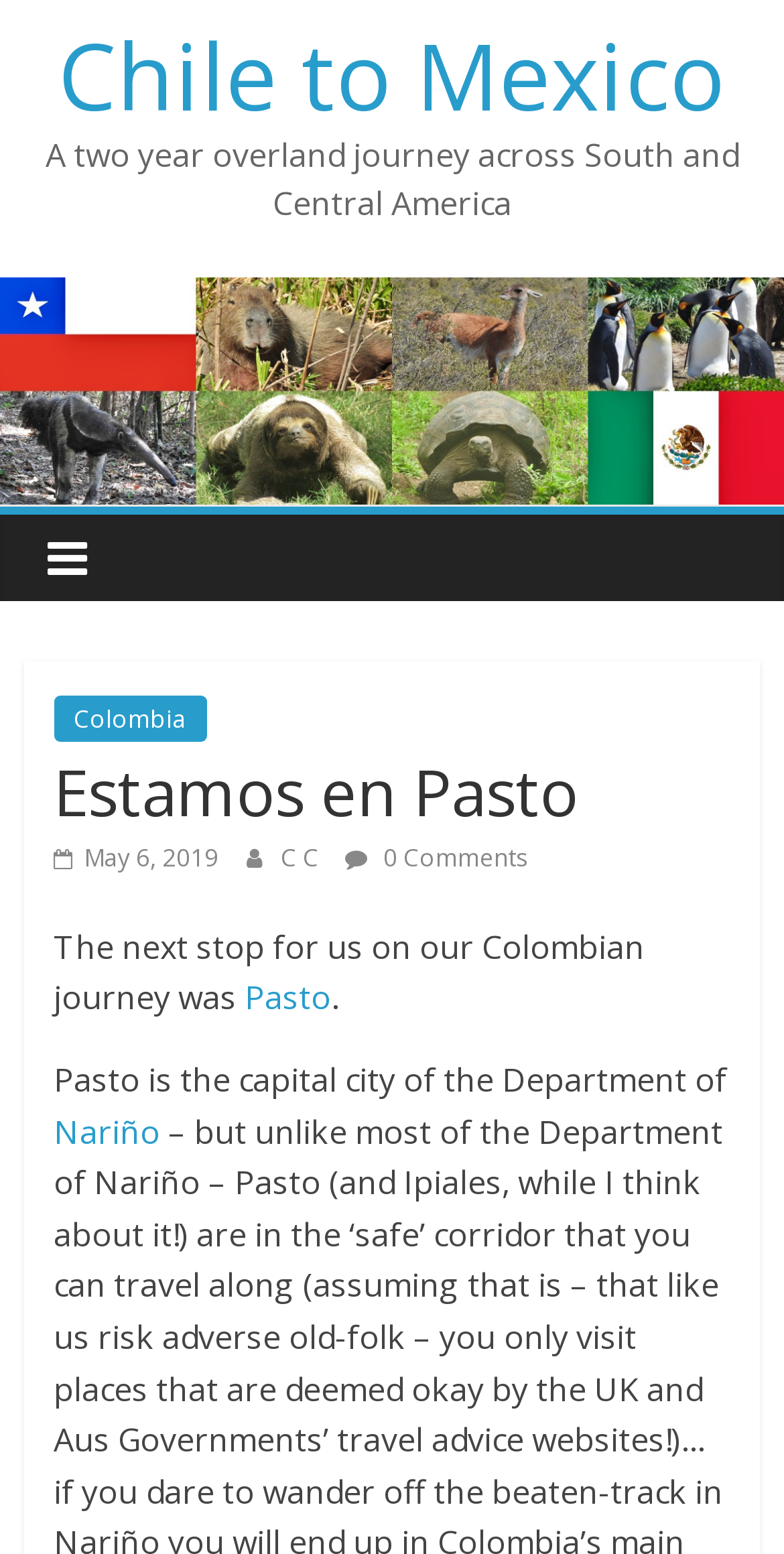Refer to the image and provide an in-depth answer to the question: 
What is the next stop on their Colombian journey?

The answer can be found in the paragraph that starts with 'The next stop for us on our Colombian journey was'. The text mentions 'Pasto' as the next stop, which is also a link.